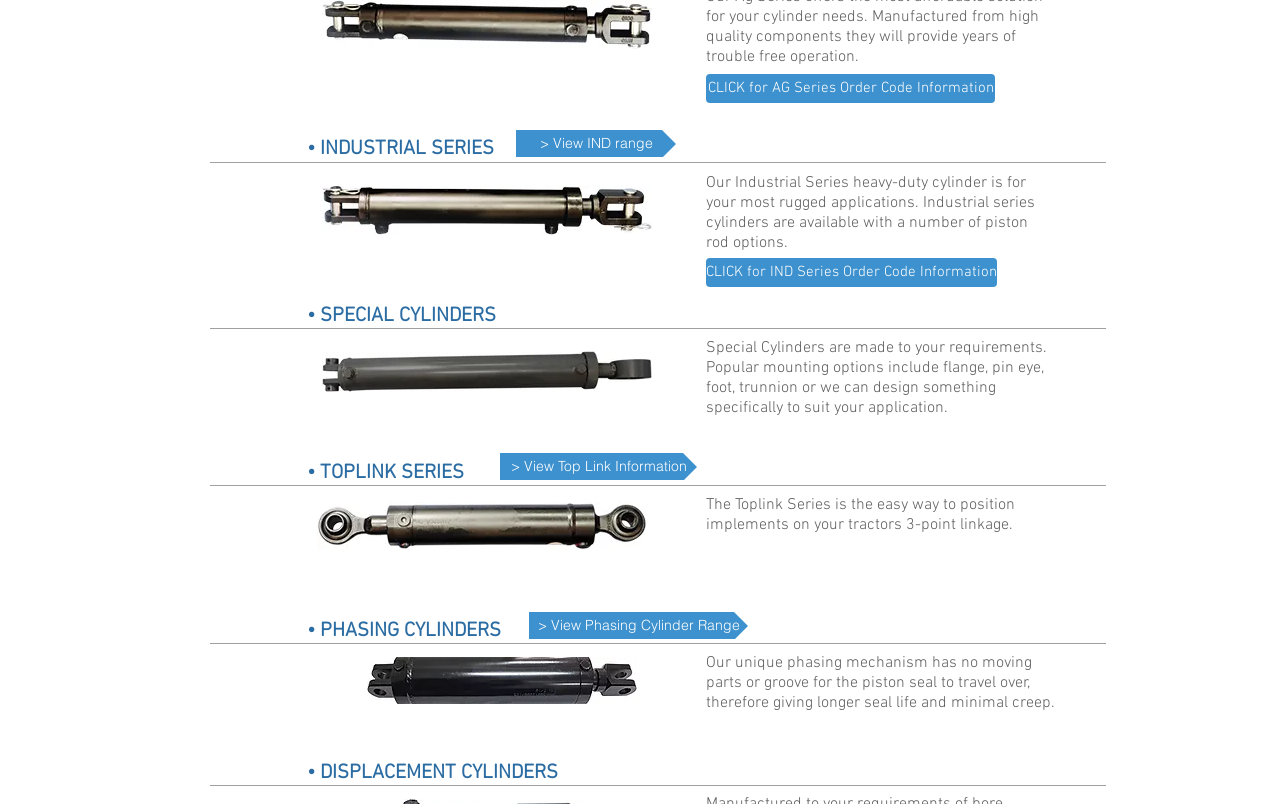Extract the bounding box of the UI element described as: "> View IND range".

[0.403, 0.162, 0.528, 0.196]